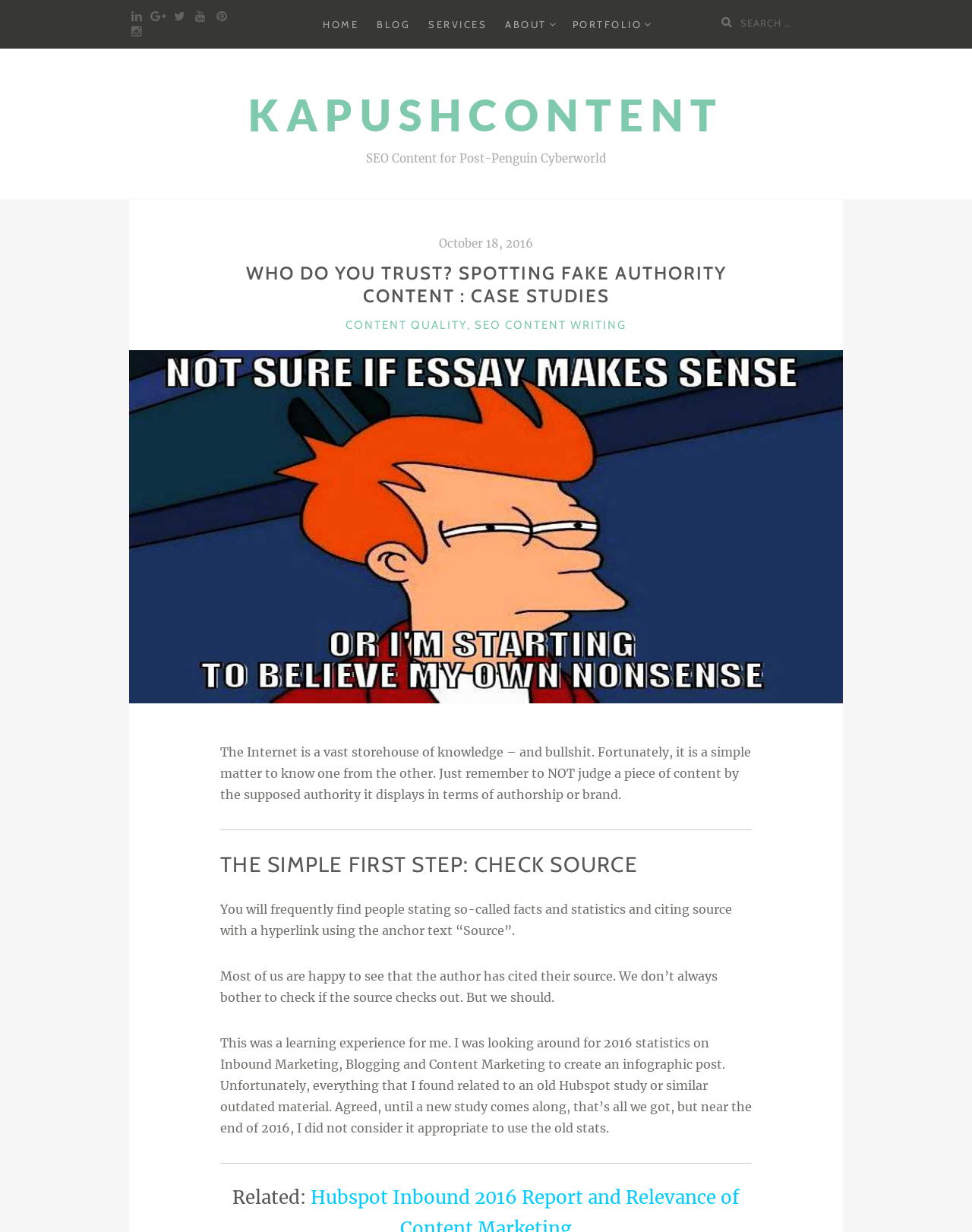Please reply with a single word or brief phrase to the question: 
What is the topic of the blog post?

Spotting fake authority content